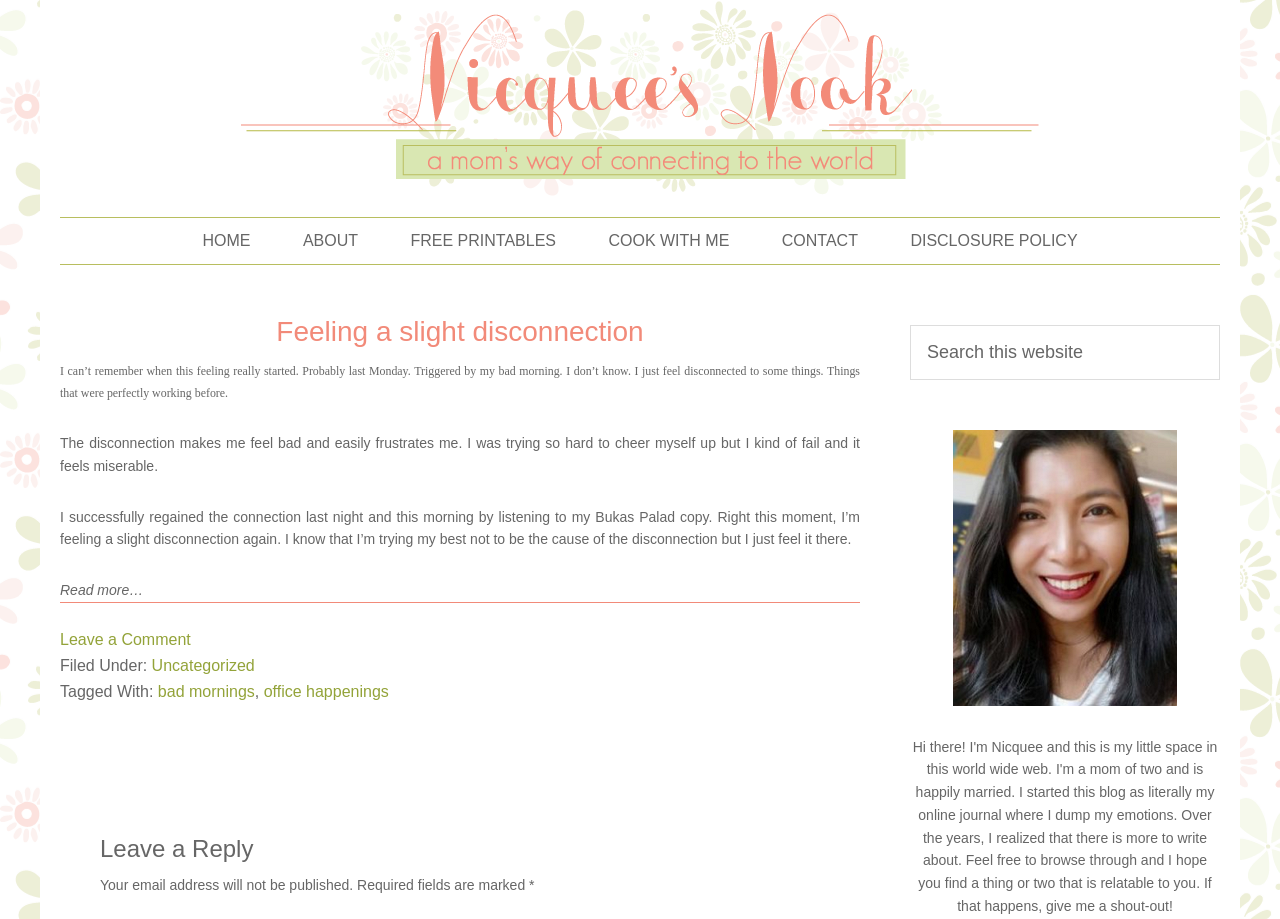Please identify the coordinates of the bounding box that should be clicked to fulfill this instruction: "Search this website".

[0.711, 0.354, 0.953, 0.413]